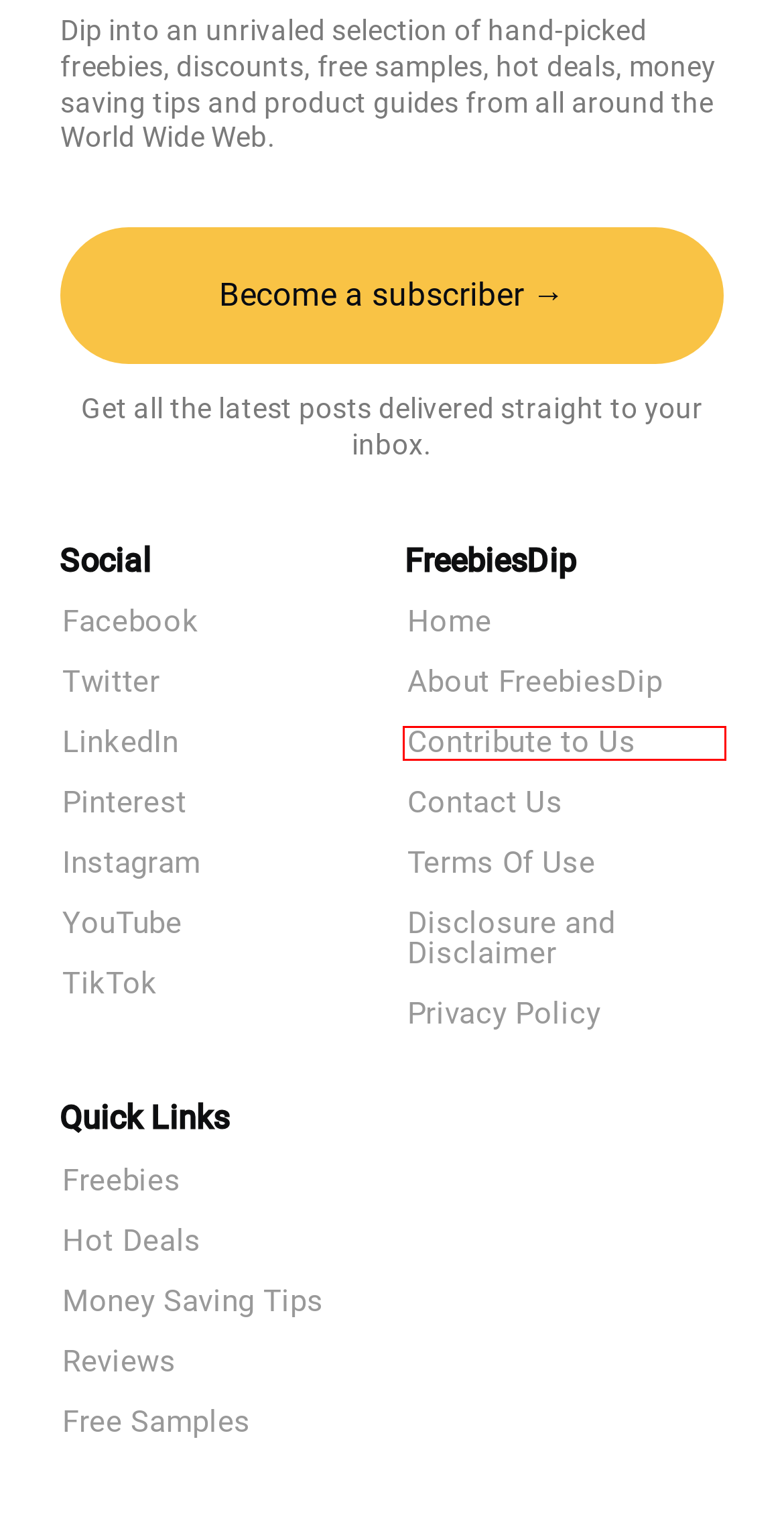Review the screenshot of a webpage which includes a red bounding box around an element. Select the description that best fits the new webpage once the element in the bounding box is clicked. Here are the candidates:
A. Unlock the Future with the Samsung S10 - Grab Yours Today!
B. FreebiesDip Welcomes Your Contribution!
C. Save big with FreebiesDip - Subscribe Now!
D. Free Samples
E. Contact Us
F. FREE Bath and Body Works Samples
G. Free CeraVe Moisturizing Cream Sample
H. Hot Deals

B